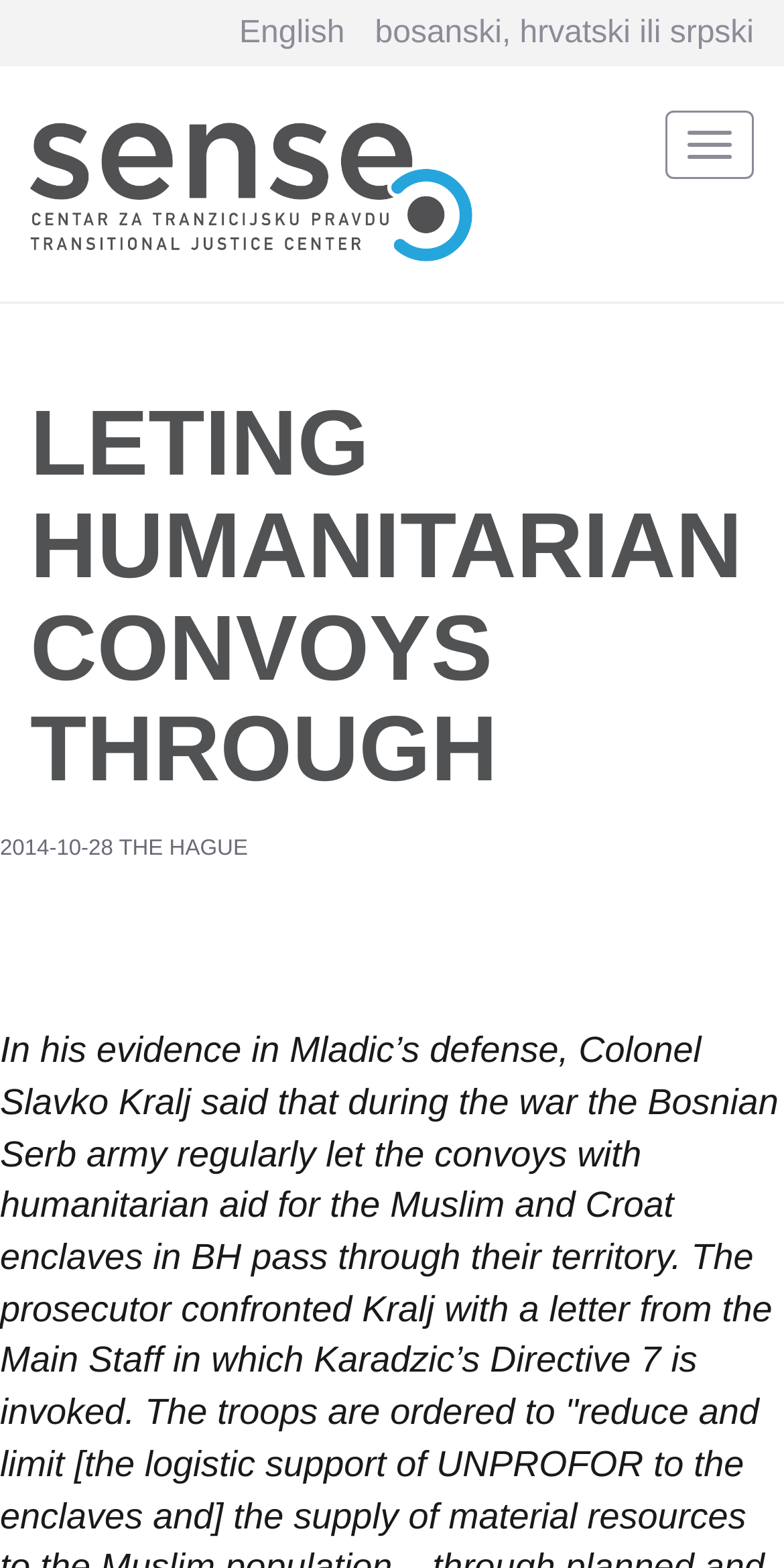Identify the bounding box of the HTML element described as: "Toggle navigation".

[0.849, 0.071, 0.962, 0.115]